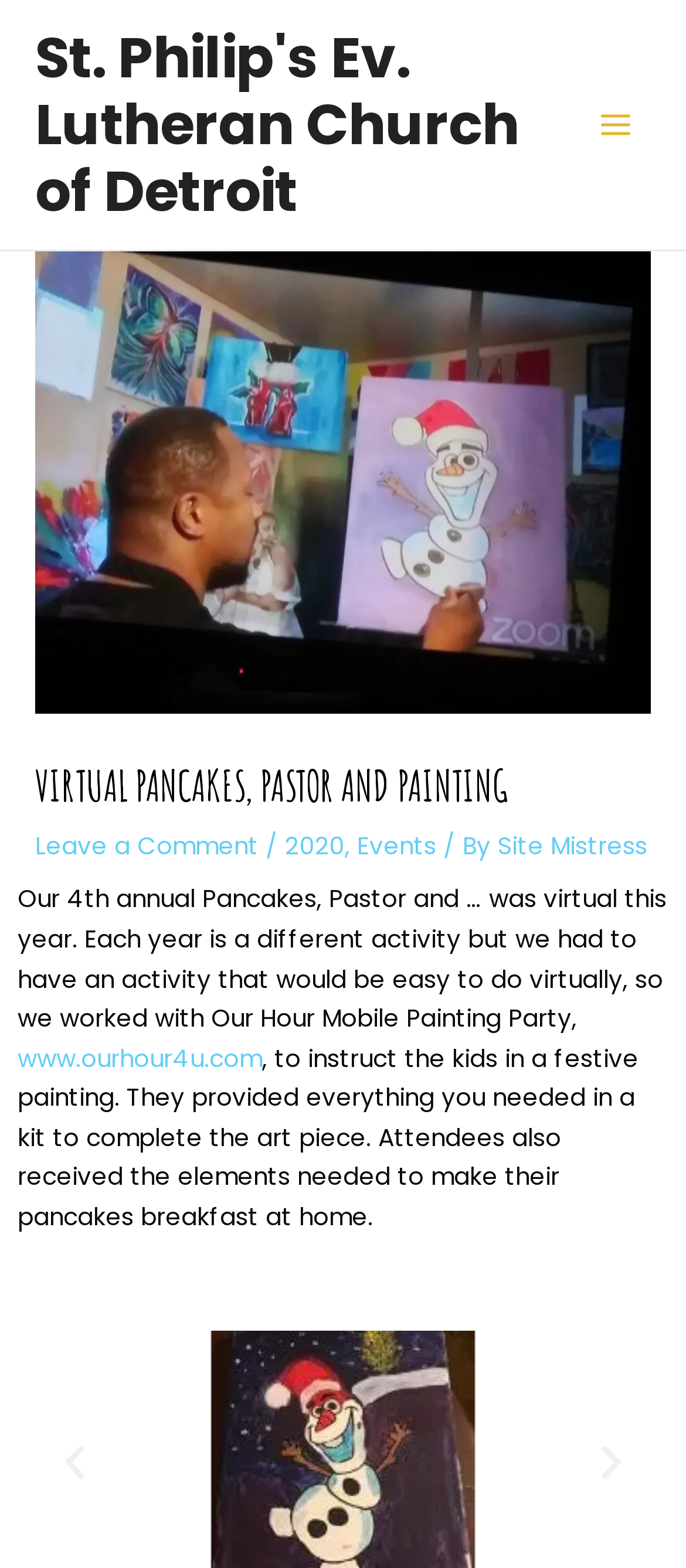Who provided the painting kits?
Please ensure your answer is as detailed and informative as possible.

The text on the webpage states that 'we worked with Our Hour Mobile Painting Party' to provide the painting kits, which suggests that they were the ones who provided the kits.